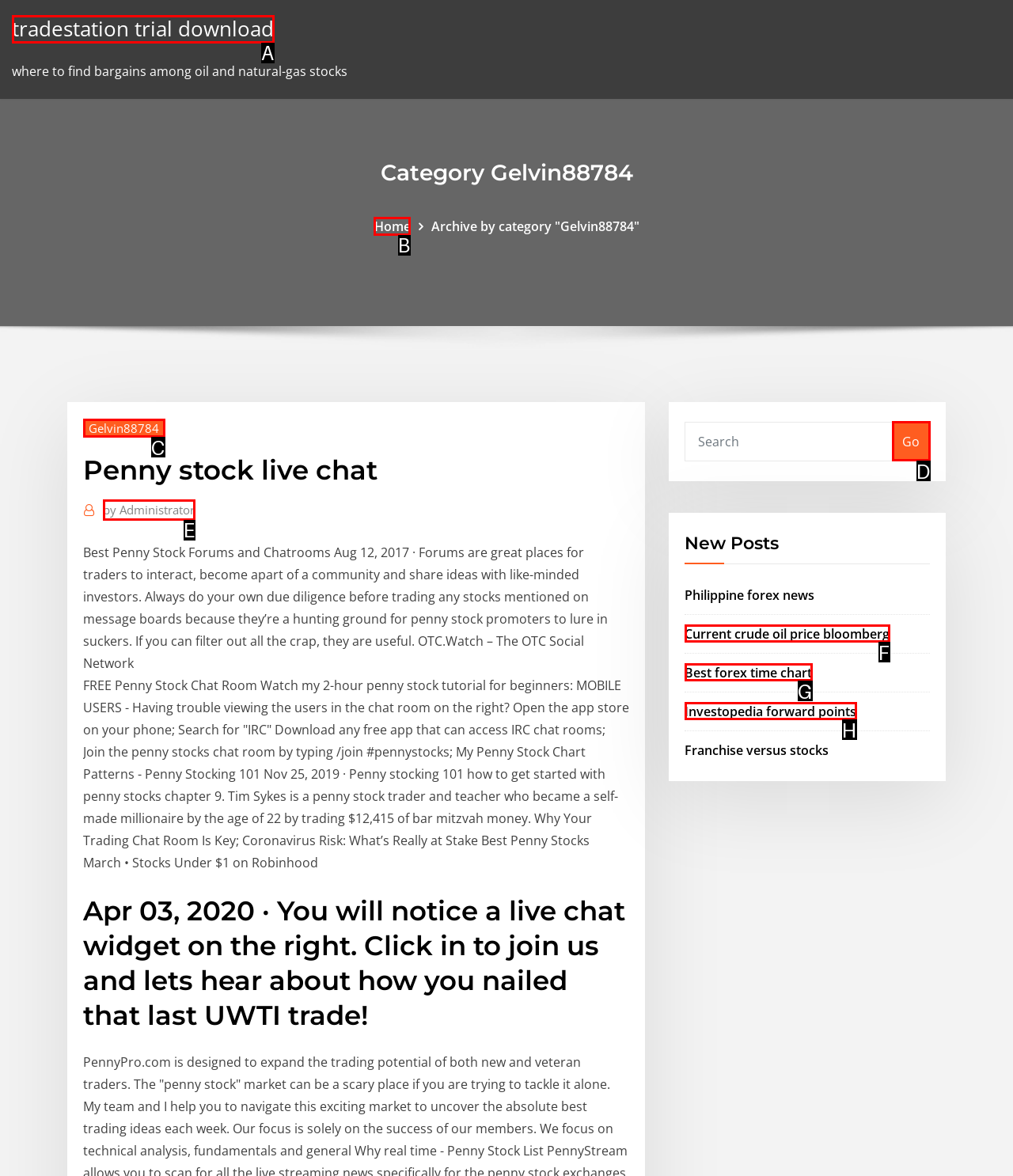Given the task: go to home page, tell me which HTML element to click on.
Answer with the letter of the correct option from the given choices.

B